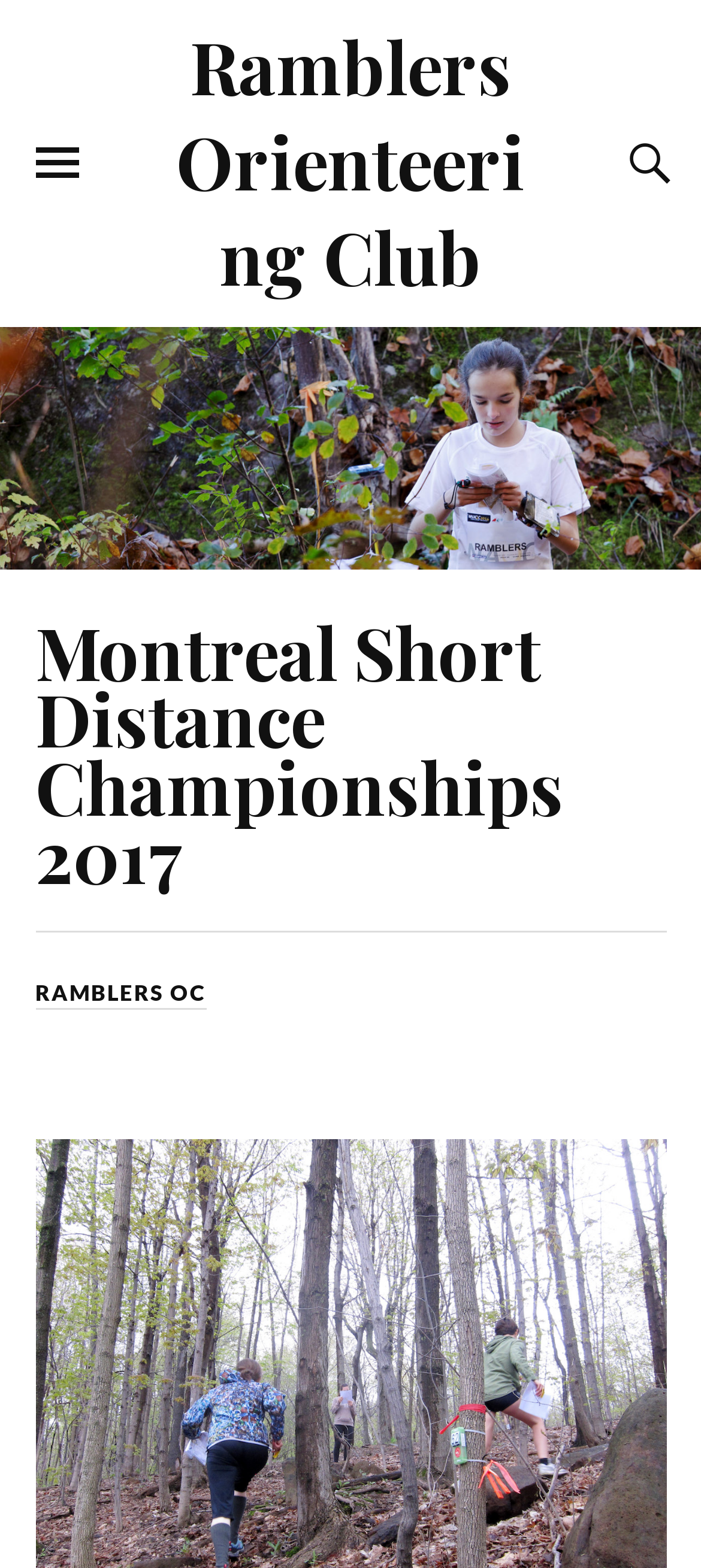Using the details from the image, please elaborate on the following question: What is the name of the orienteering club?

I found the answer by looking at the link element with the text 'Ramblers Orienteering Club' which is a child of the figure element.